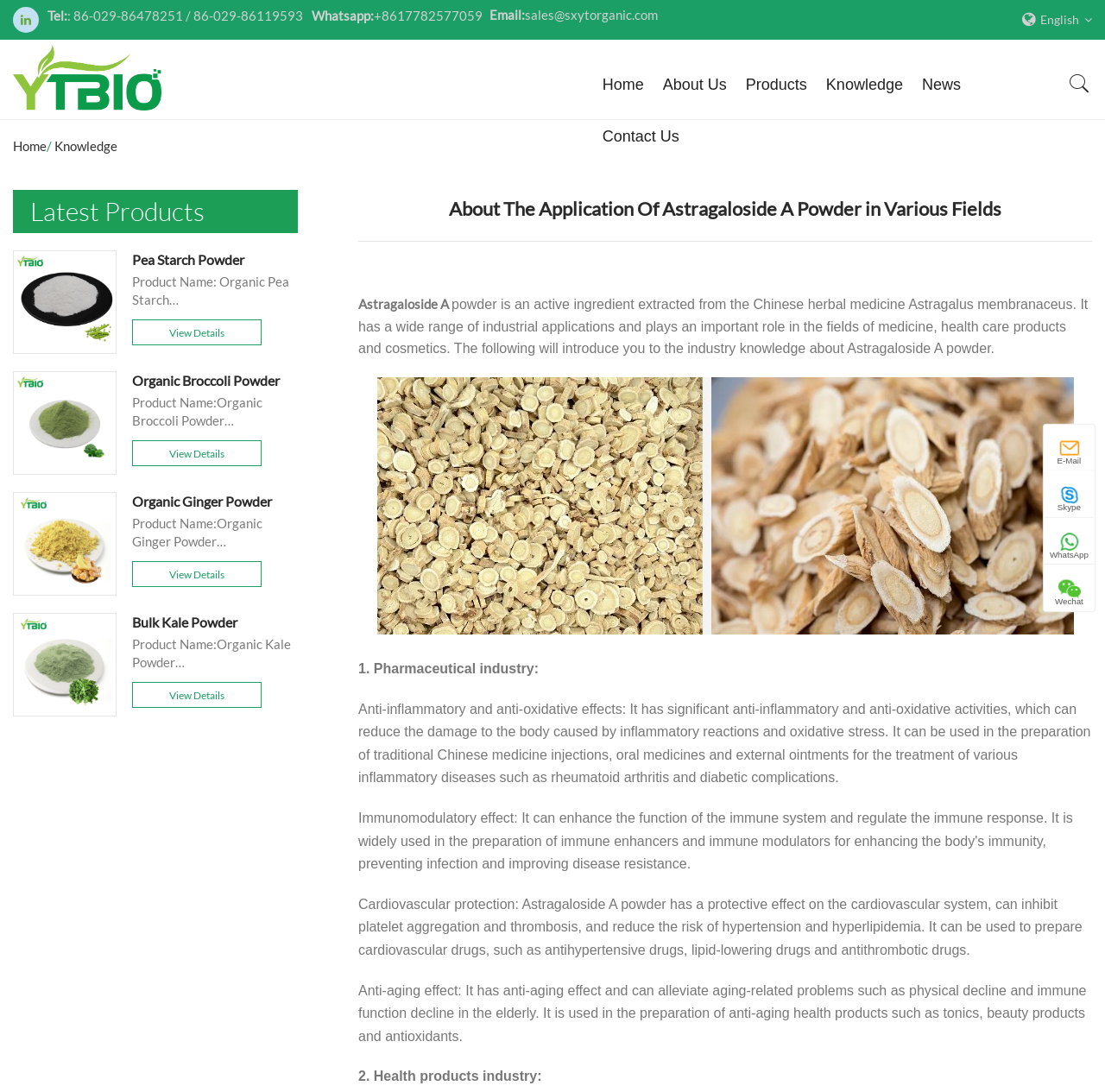Please provide a detailed answer to the question below by examining the image:
What is the effect of Astragaloside A powder on the cardiovascular system?

I found the effect of Astragaloside A powder on the cardiovascular system by reading the text in the section of the webpage that talks about the pharmaceutical industry, where it says 'Cardiovascular protection: Astragaloside A powder has a protective effect on the cardiovascular system...'.